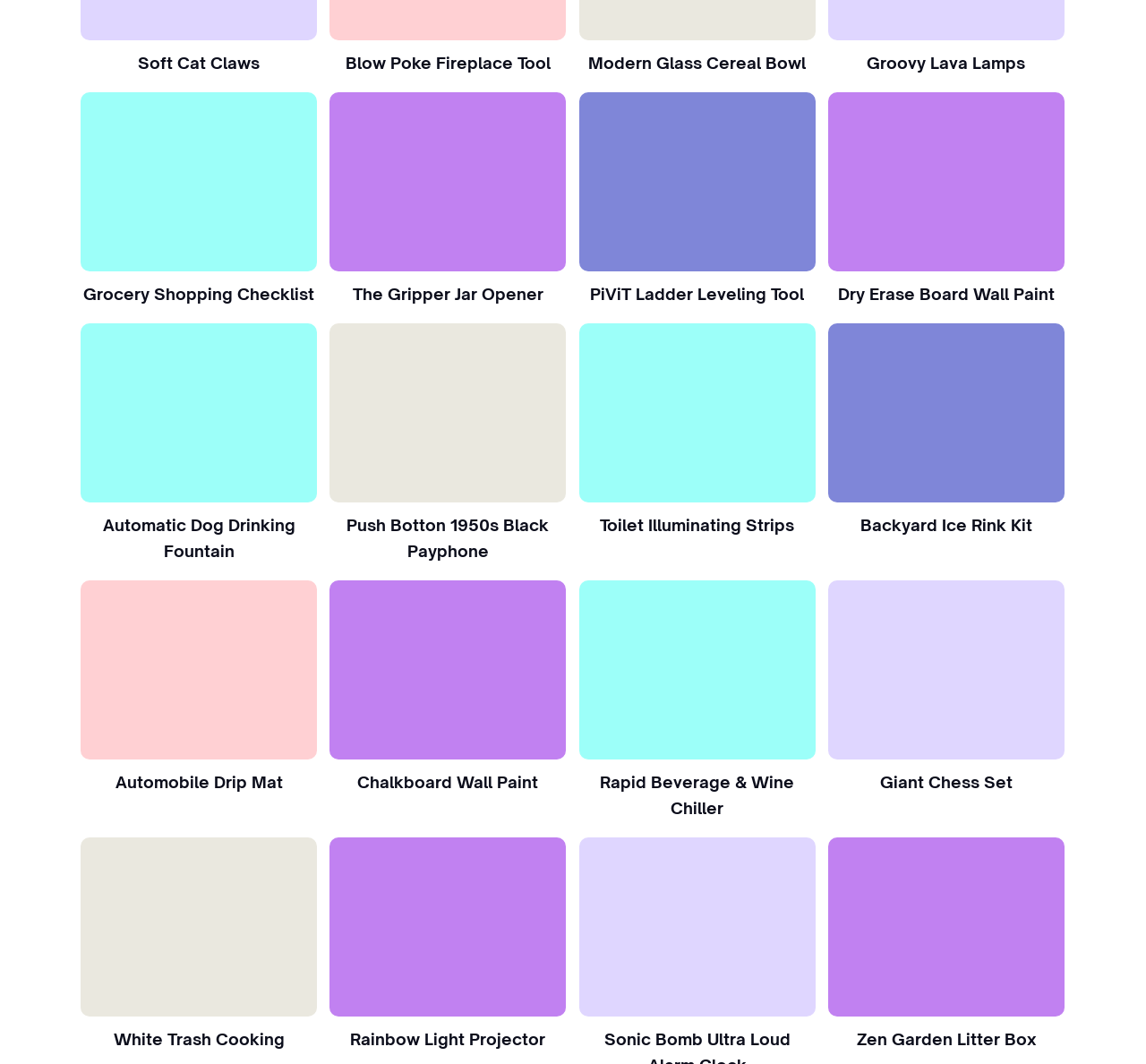By analyzing the image, answer the following question with a detailed response: How many gift ideas have an image with 'Million Dollar Gift Ideas' in the OCR text?

By examining the OCR text of each image, I found 12 images with 'Million Dollar Gift Ideas' in the OCR text, indicating that these are the main gift idea images on the webpage.